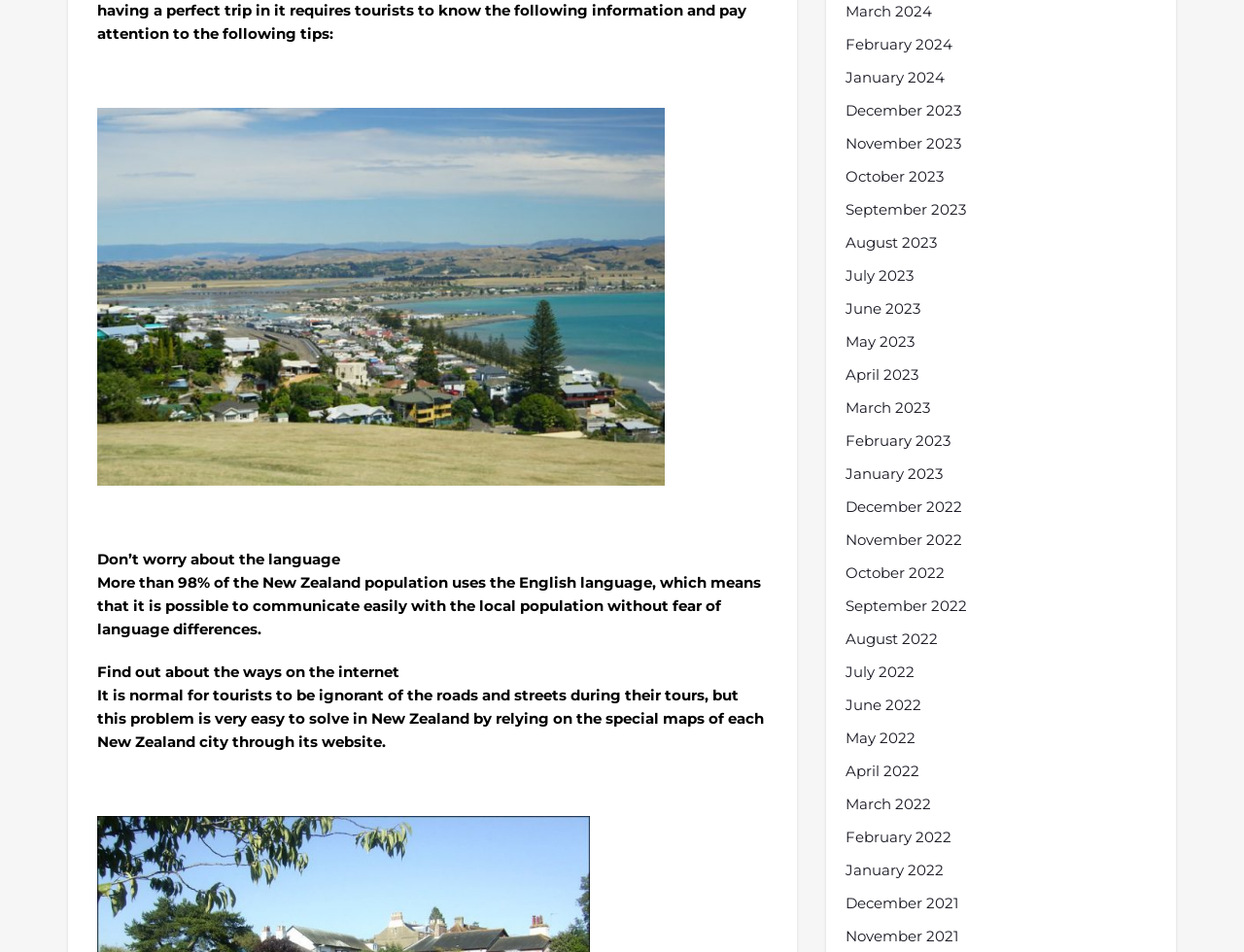Look at the image and give a detailed response to the following question: What language is predominantly used in New Zealand?

According to the text, 'More than 98% of the New Zealand population uses the English language', which implies that English is the predominantly used language in New Zealand.